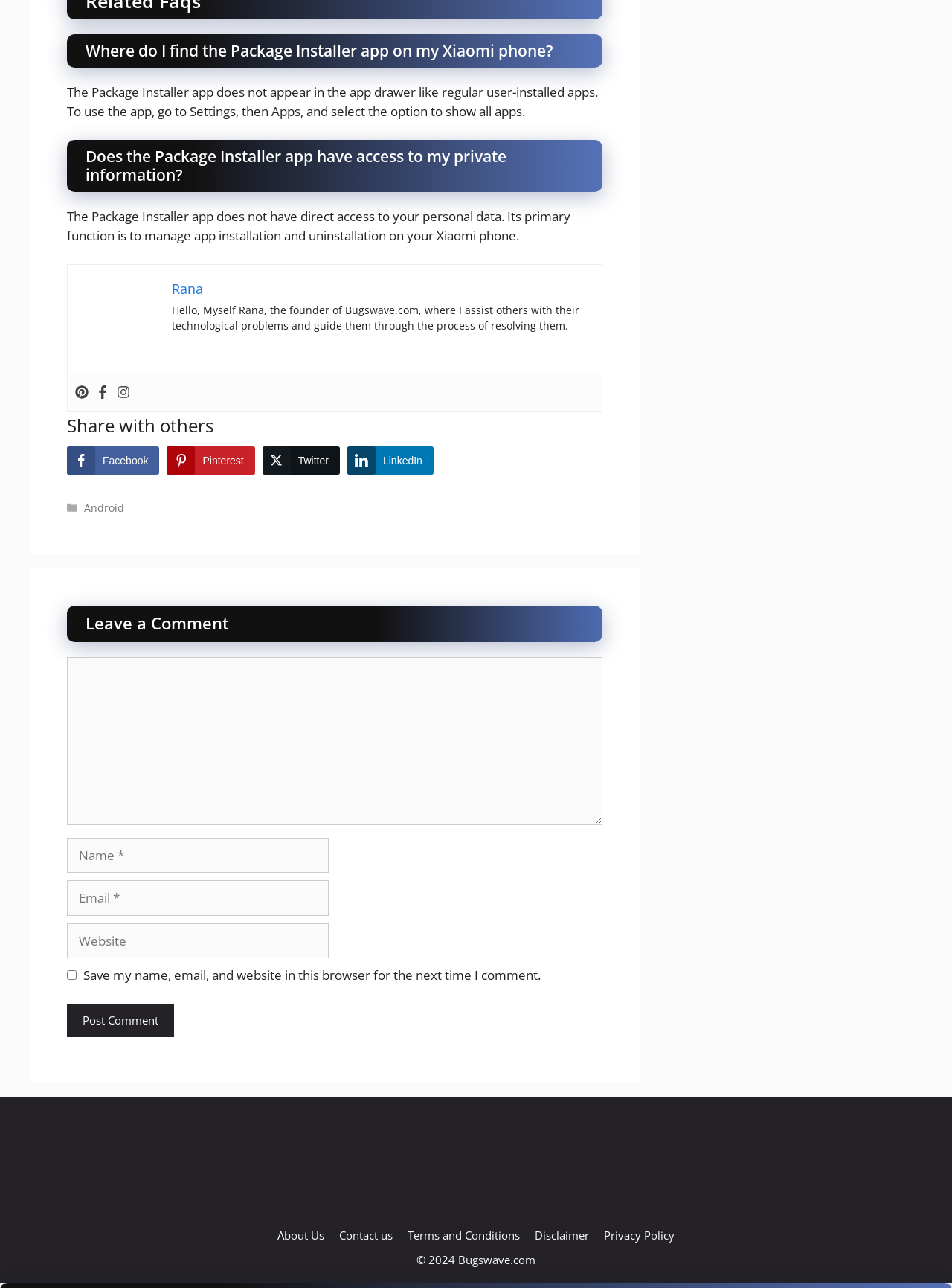What is the copyright year of the webpage?
Please analyze the image and answer the question with as much detail as possible.

The copyright year of the webpage is 2024, as indicated by the text '© 2024 Bugswave.com' at the bottom of the webpage.